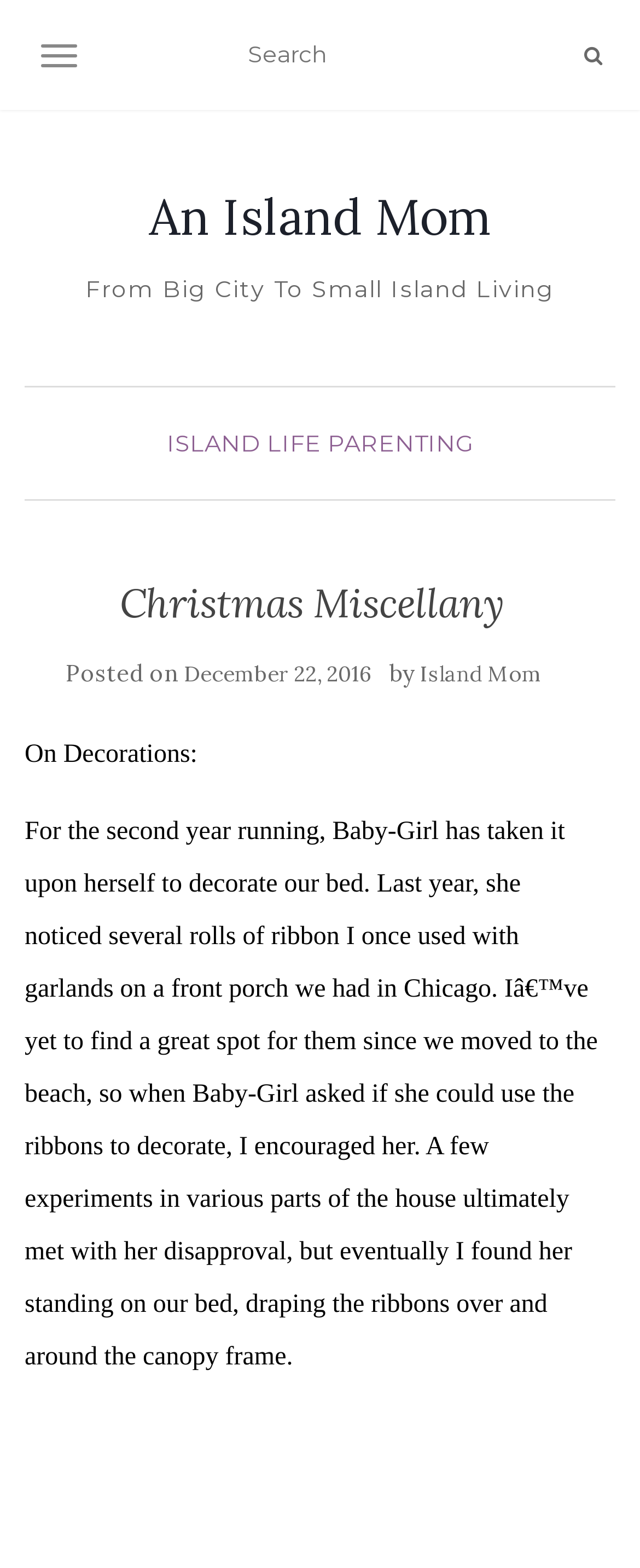Find the bounding box coordinates of the element's region that should be clicked in order to follow the given instruction: "View post dated December 22, 2016". The coordinates should consist of four float numbers between 0 and 1, i.e., [left, top, right, bottom].

[0.287, 0.421, 0.582, 0.439]